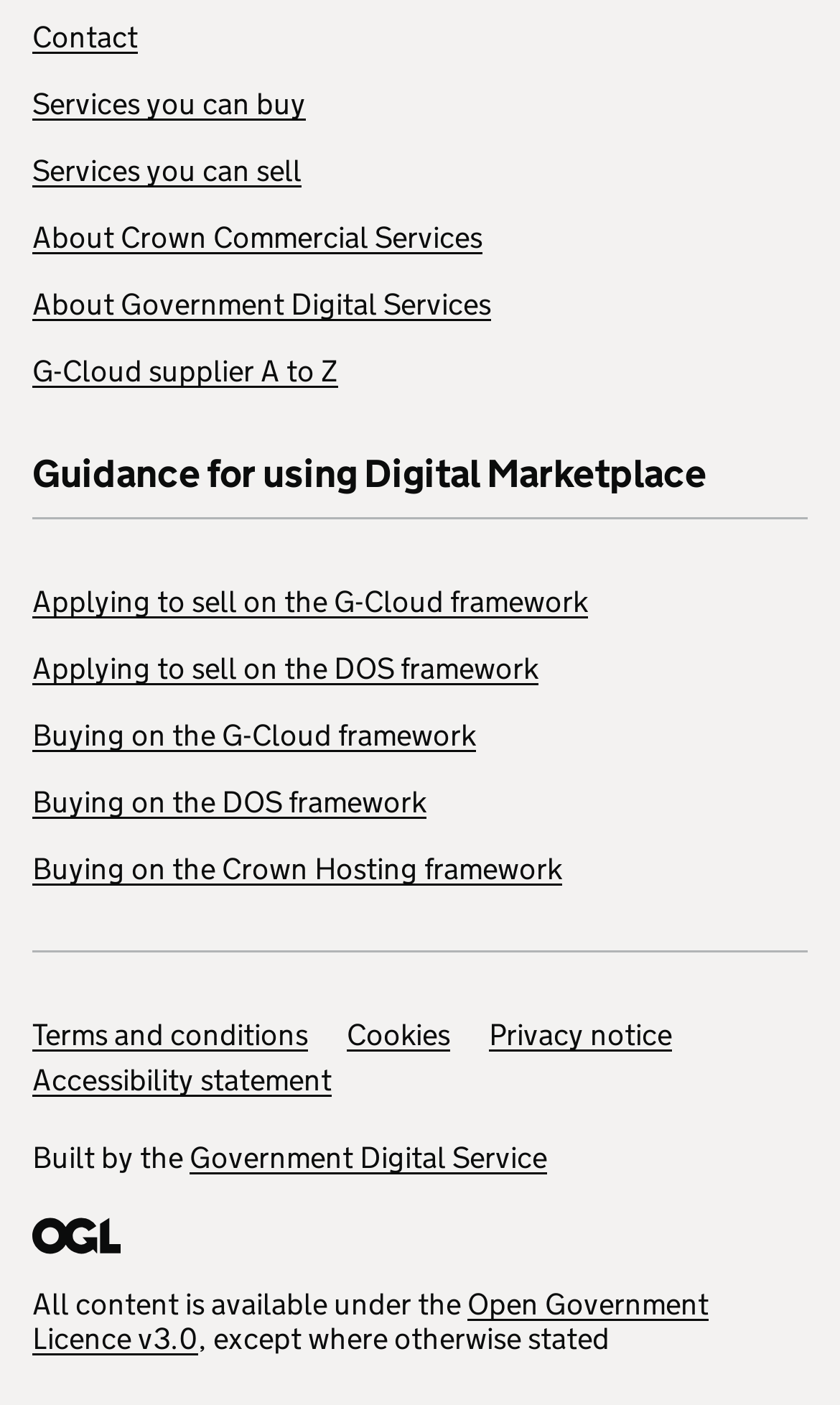Show the bounding box coordinates for the HTML element described as: "About Government Digital Services".

[0.038, 0.204, 0.597, 0.229]